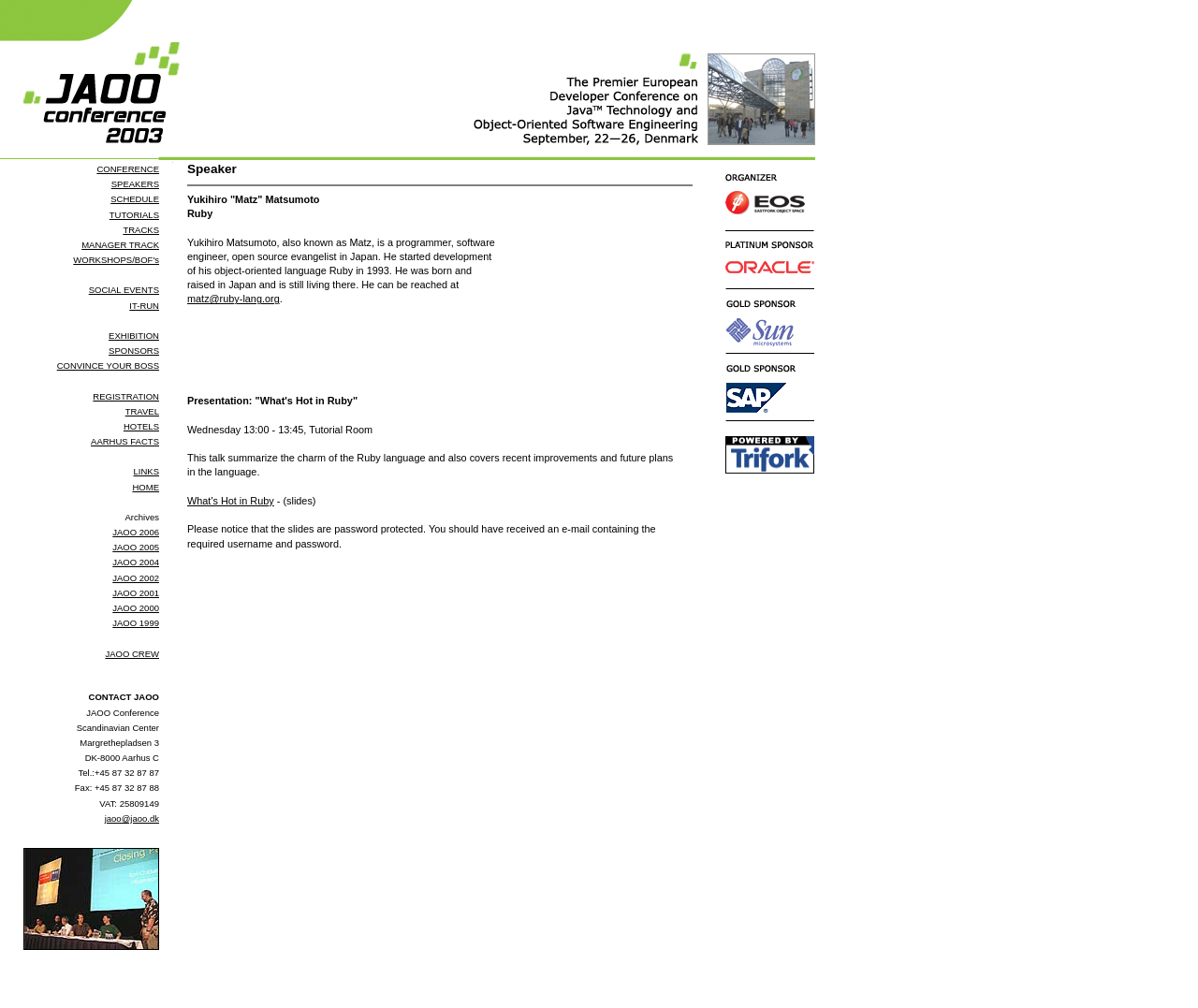Please identify the bounding box coordinates of the element on the webpage that should be clicked to follow this instruction: "contact JAOO". The bounding box coordinates should be given as four float numbers between 0 and 1, formatted as [left, top, right, bottom].

[0.087, 0.807, 0.133, 0.817]